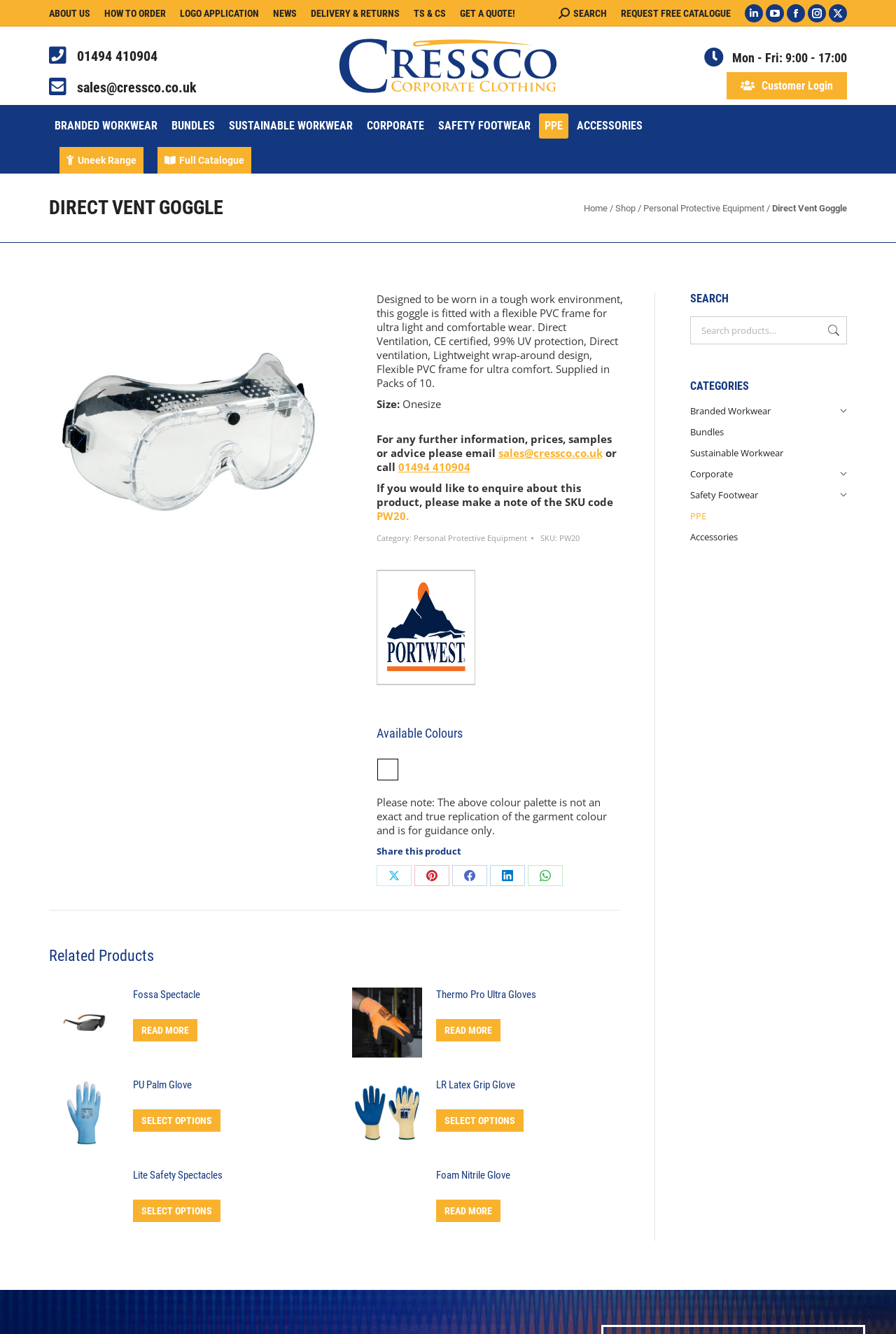Pinpoint the bounding box coordinates of the area that must be clicked to complete this instruction: "Click on ABOUT US".

[0.055, 0.005, 0.101, 0.015]